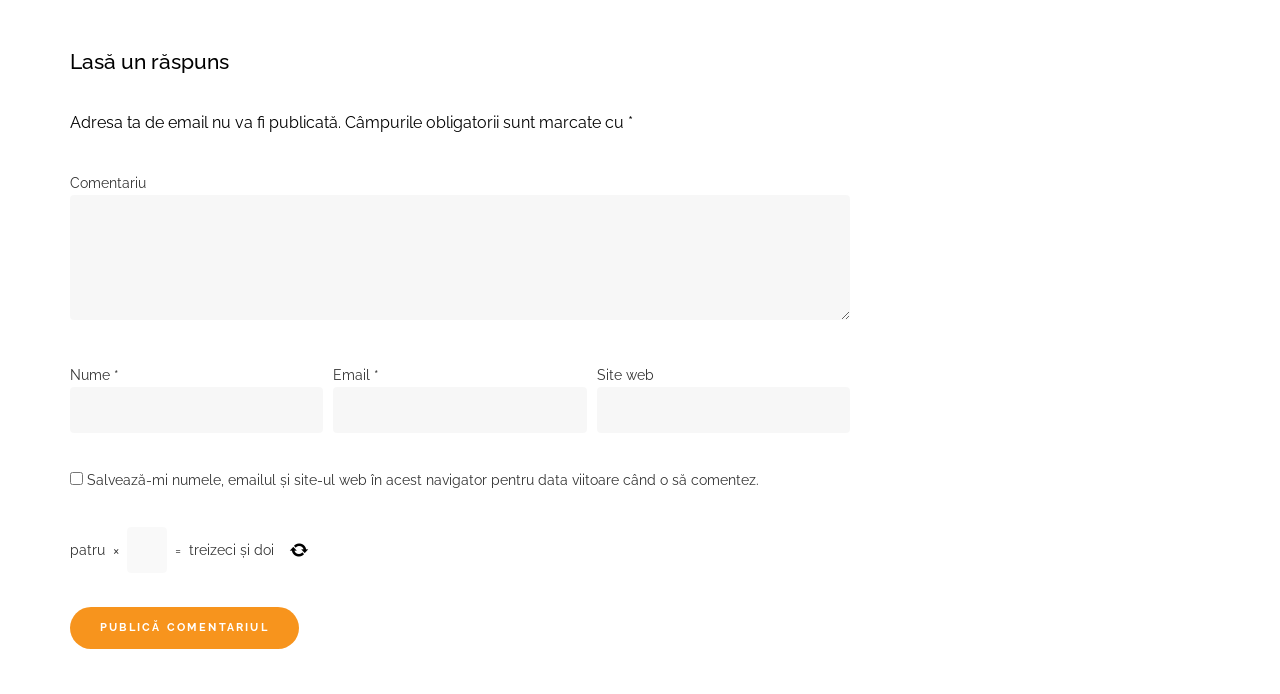Return the bounding box coordinates of the UI element that corresponds to this description: "name="submit" value="Publică comentariul"". The coordinates must be given as four float numbers in the range of 0 and 1, [left, top, right, bottom].

[0.055, 0.875, 0.233, 0.935]